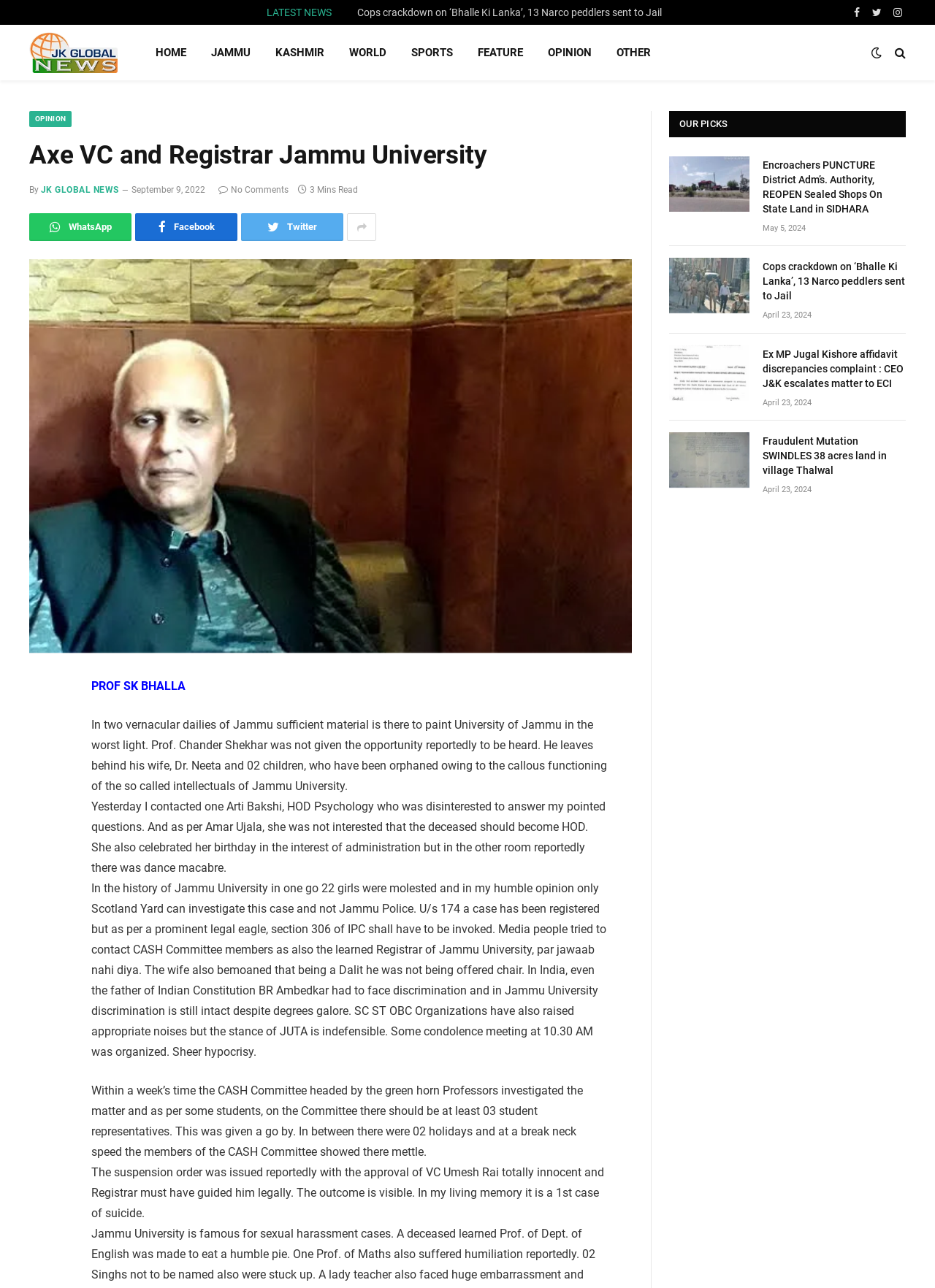Given the element description parent_node: HOME title="JK Globalnews", identify the bounding box coordinates for the UI element on the webpage screenshot. The format should be (top-left x, top-left y, bottom-right x, bottom-right y), with values between 0 and 1.

[0.031, 0.019, 0.126, 0.062]